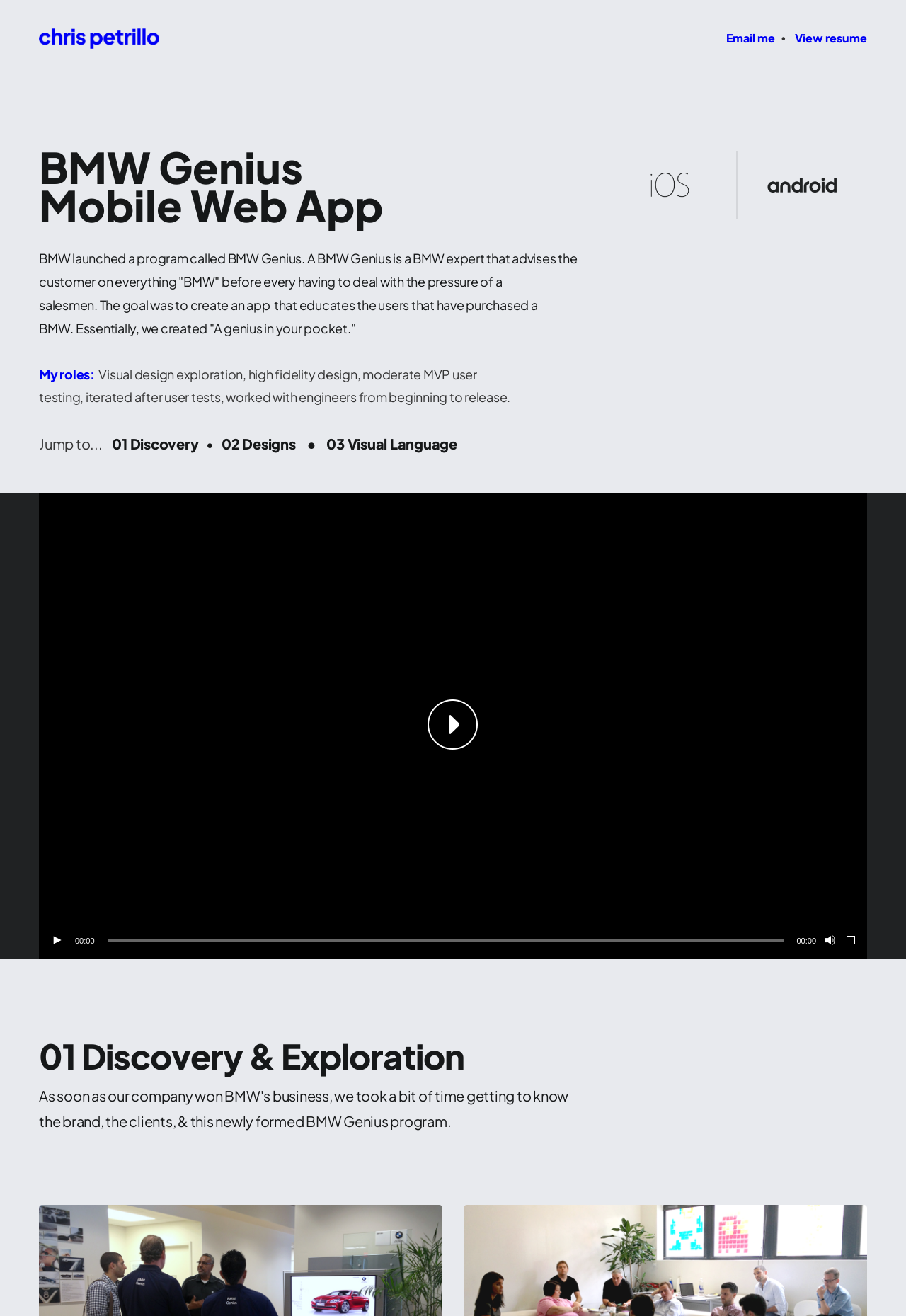Give a detailed account of the webpage's layout and content.

This webpage is about Chris Petrillo, a Product Design Lead, and his work on the BMW Genius project. At the top left corner, there is a small image of Chris Petrillo, which serves as a home link. To the right of the image, there are two links: "Email me" and "View resume", separated by a small static text element.

Below the top navigation, there is a heading that reads "BMW Genius", followed by two static text elements: "Mobile" and "Web App". The main content of the page is divided into sections, with the first section describing the BMW Genius program and its goal. This section consists of two paragraphs of static text.

The next section is about Chris Petrillo's roles in the project, which includes visual design exploration, high-fidelity design, user testing, and working with engineers. This section is also composed of static text elements.

Following this section, there is a "Jump to..." link, which is accompanied by three links: "01 Discovery", "02 Designs", and "03 Visual Language". These links are likely navigation points to different parts of the project.

To the right of these links, there is an image of the BMW TV logos. Below this image, there is a video player that takes up most of the page's width. The video player has a play button, a timer, a time slider, and buttons for mute and fullscreen.

At the very bottom of the page, there is a static text element with the title "01 Discovery & Exploration".